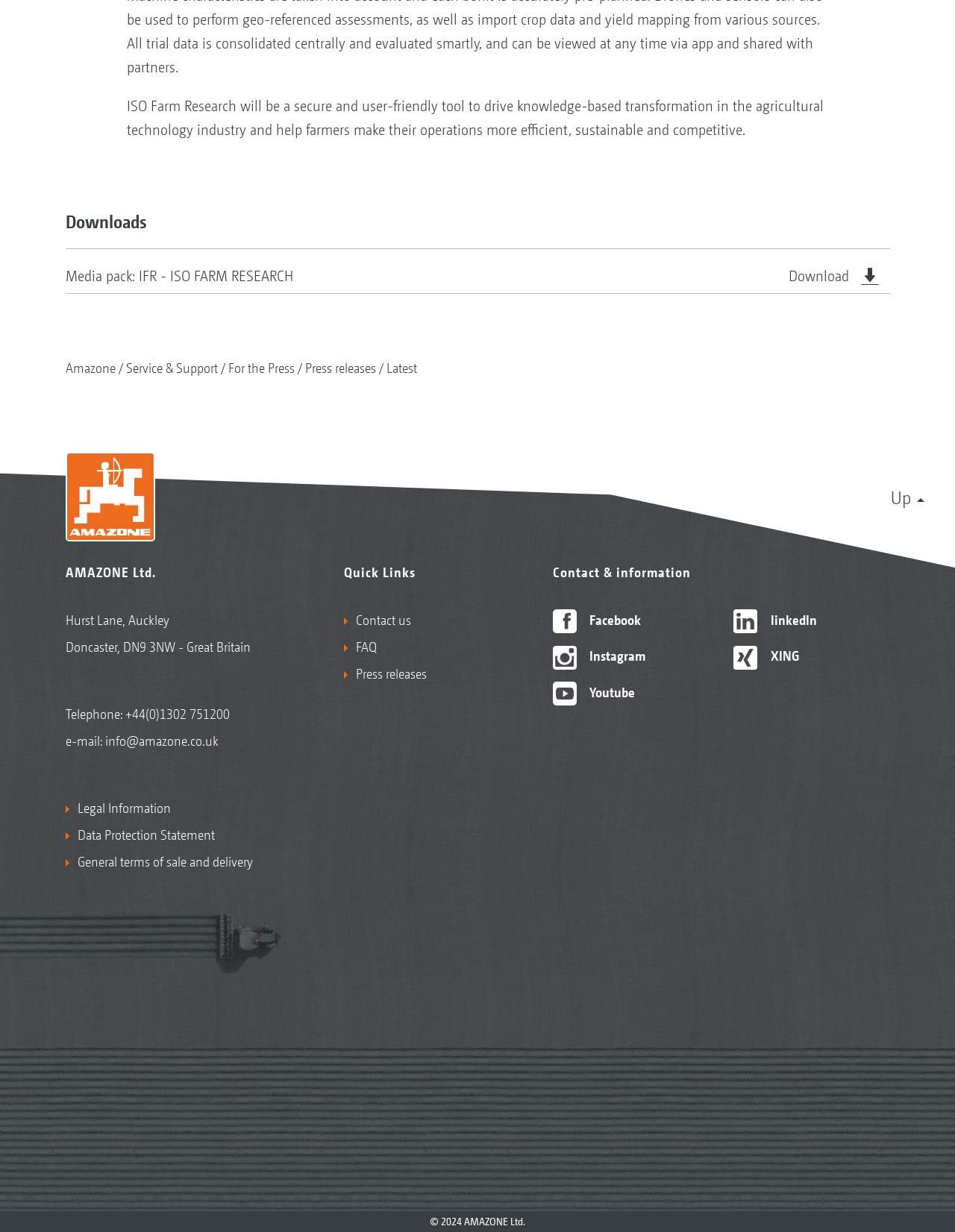Answer the following inquiry with a single word or phrase:
How many social media links are there?

5